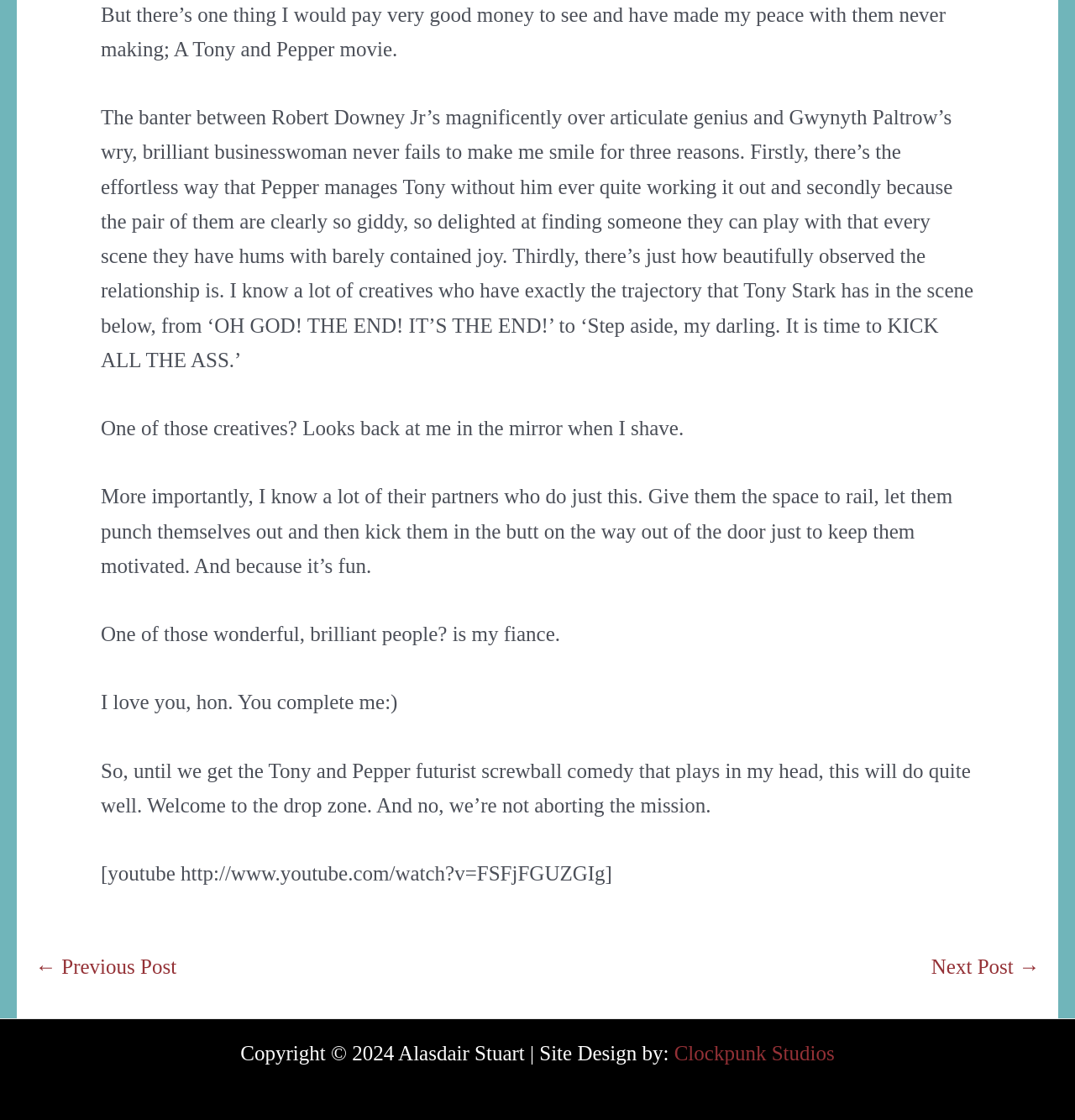Find the bounding box of the UI element described as follows: "Clockpunk Studios".

[0.627, 0.93, 0.776, 0.95]